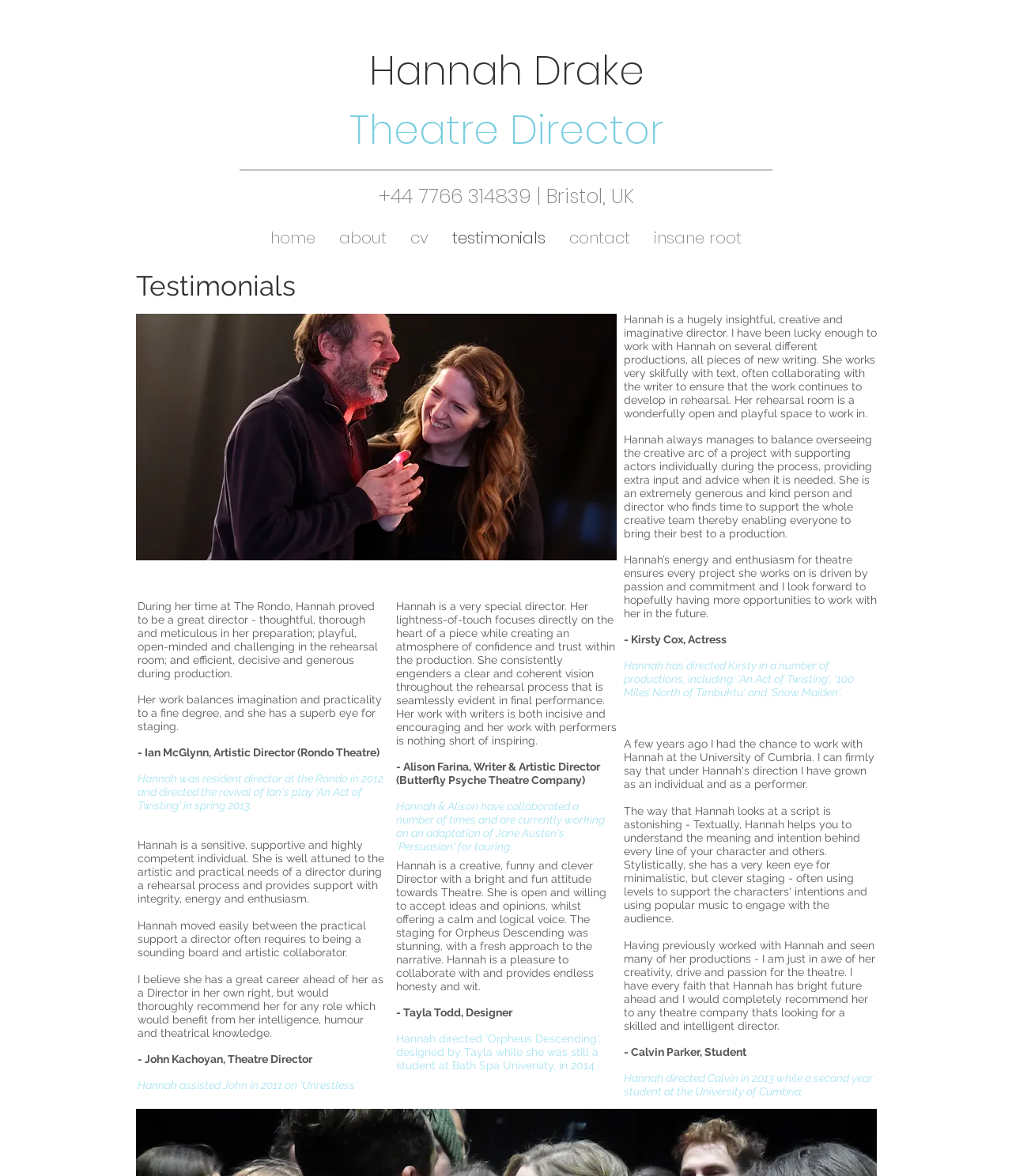Locate the bounding box coordinates of the element I should click to achieve the following instruction: "Click on the 'contact' link".

[0.551, 0.191, 0.634, 0.214]